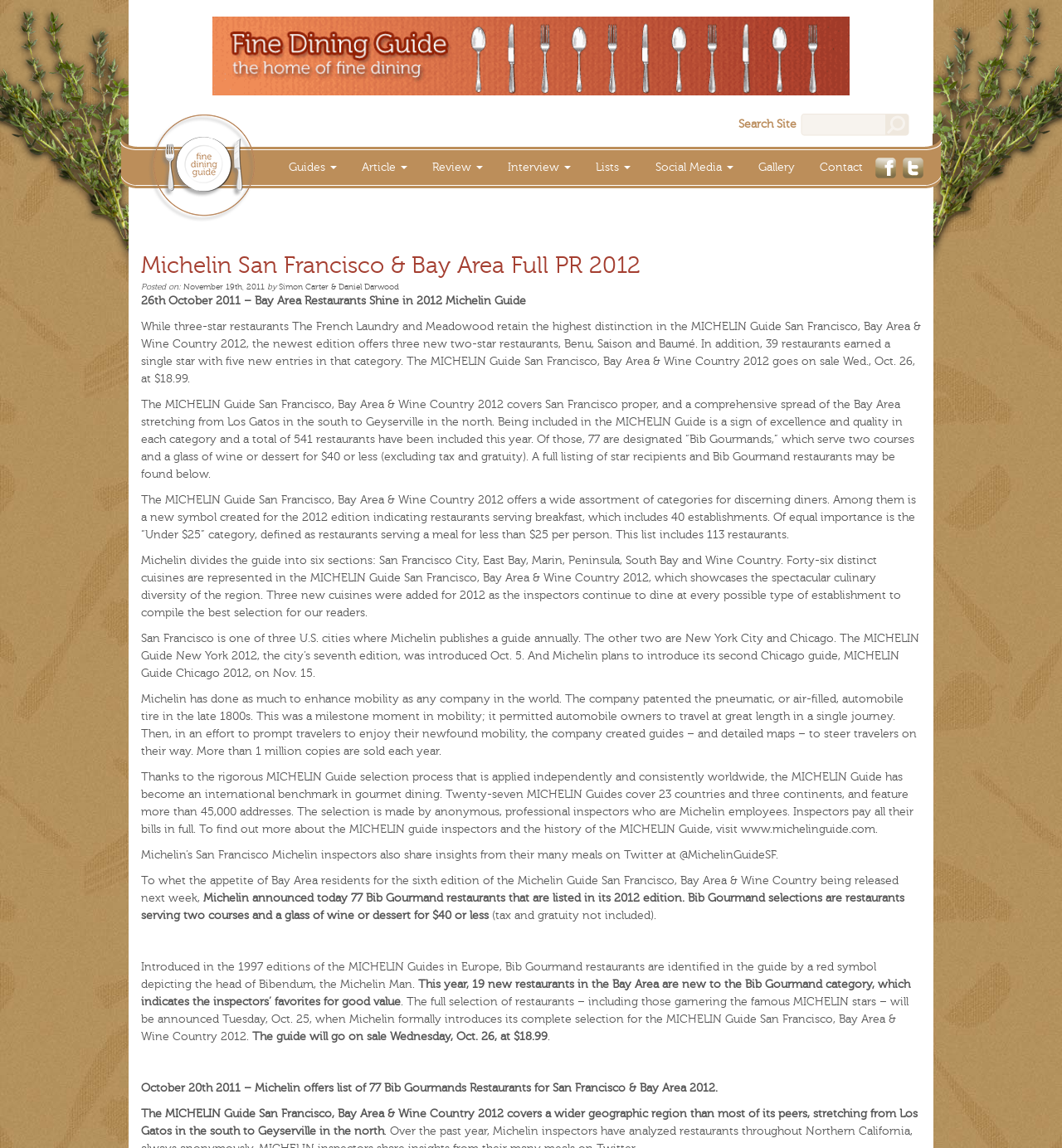Please mark the clickable region by giving the bounding box coordinates needed to complete this instruction: "View Fine Dining Guide on Facebook".

[0.824, 0.14, 0.844, 0.152]